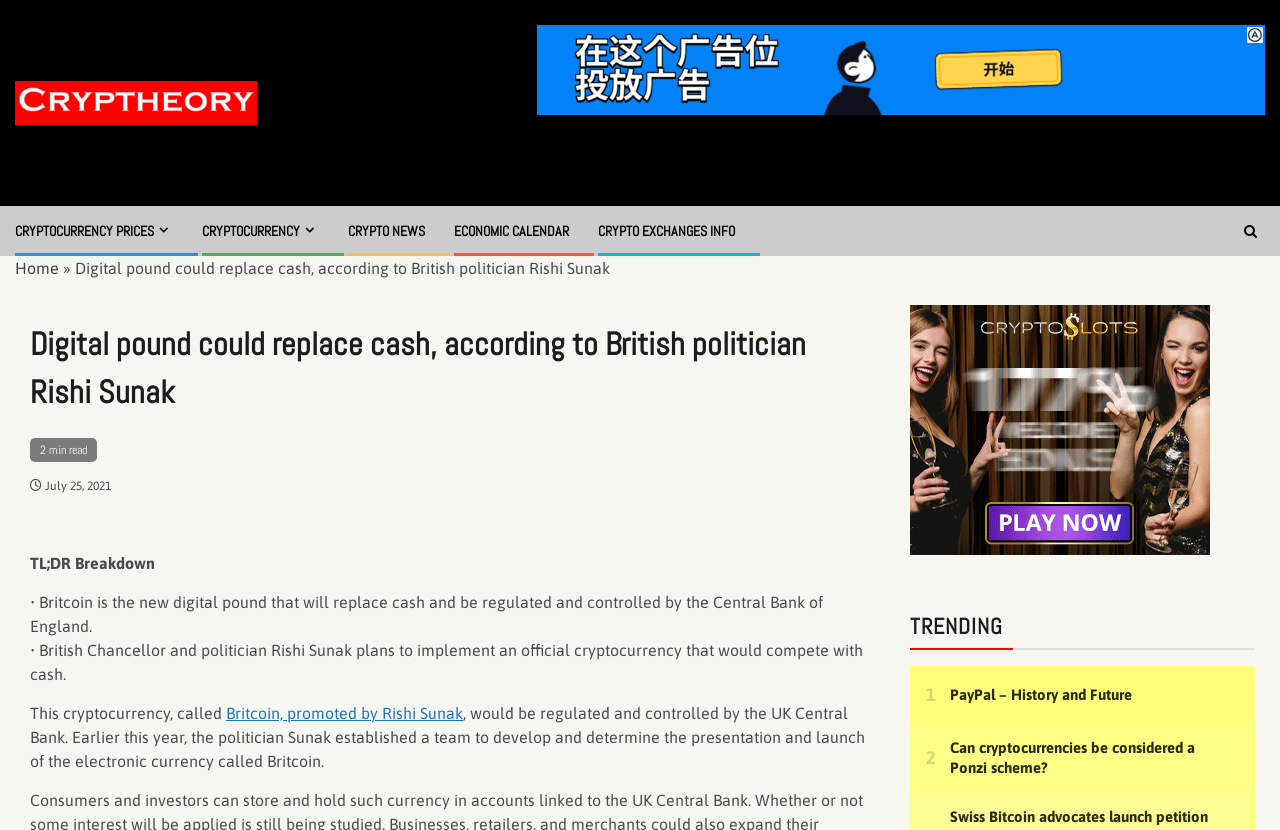Using the description: "title="Search"", determine the UI element's bounding box coordinates. Ensure the coordinates are in the format of four float numbers between 0 and 1, i.e., [left, top, right, bottom].

[0.967, 0.255, 0.987, 0.302]